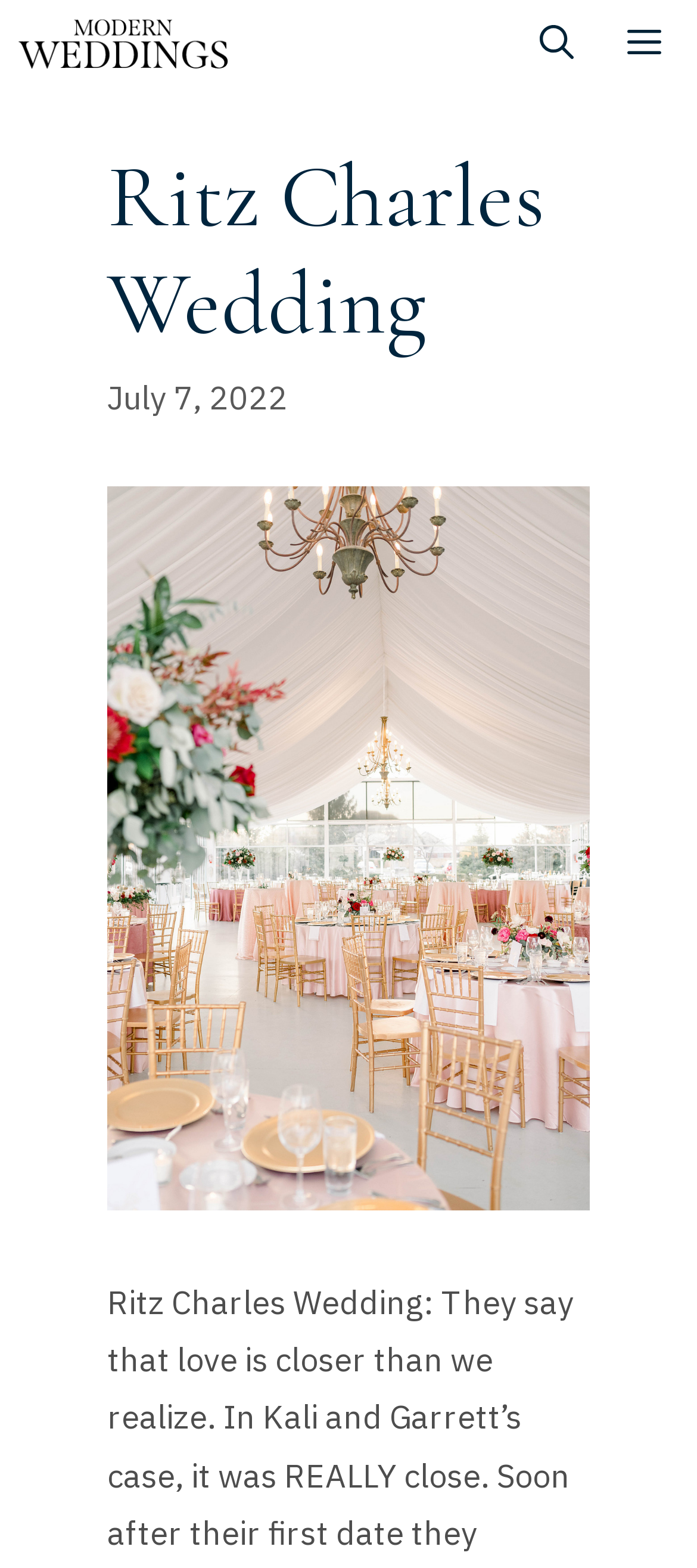Using the information from the screenshot, answer the following question thoroughly:
What type of event is the webpage related to?

The webpage is related to a wedding event, as indicated by the presence of the 'Ritz Charles Wedding' header and the 'Modern Weddings' link. The overall structure and content of the webpage suggest that it is a website for a wedding venue or wedding-related service.